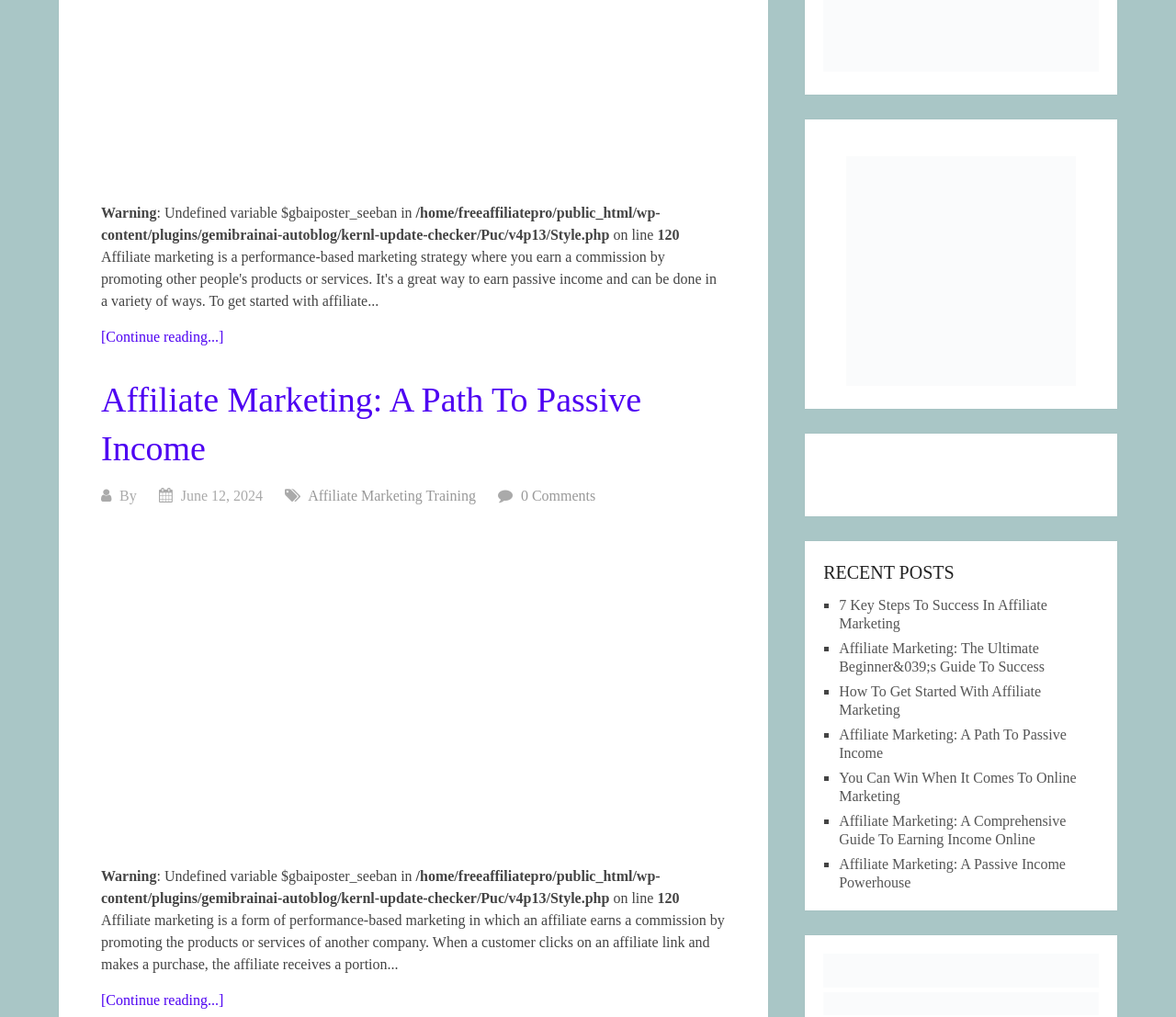Please determine the bounding box of the UI element that matches this description: Affiliate Marketing Training. The coordinates should be given as (top-left x, top-left y, bottom-right x, bottom-right y), with all values between 0 and 1.

[0.262, 0.479, 0.405, 0.495]